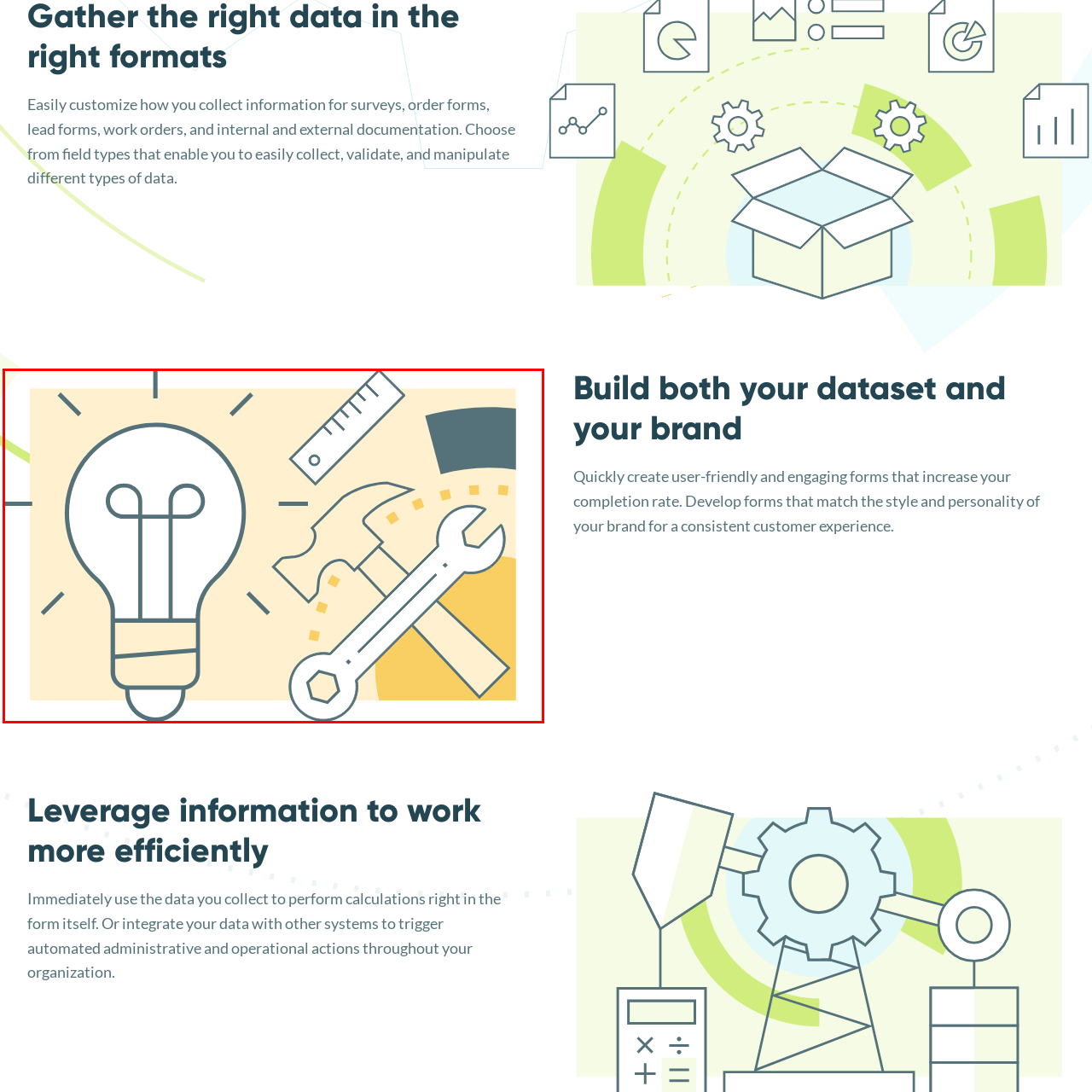What is the purpose of the background color in the image?
Consider the portion of the image within the red bounding box and answer the question as detailed as possible, referencing the visible details.

The background of the image is softly colored, which helps to enhance the imagery and emphasize the theme of user-friendly and engaging forms, aligning with the goal of improving user experience.